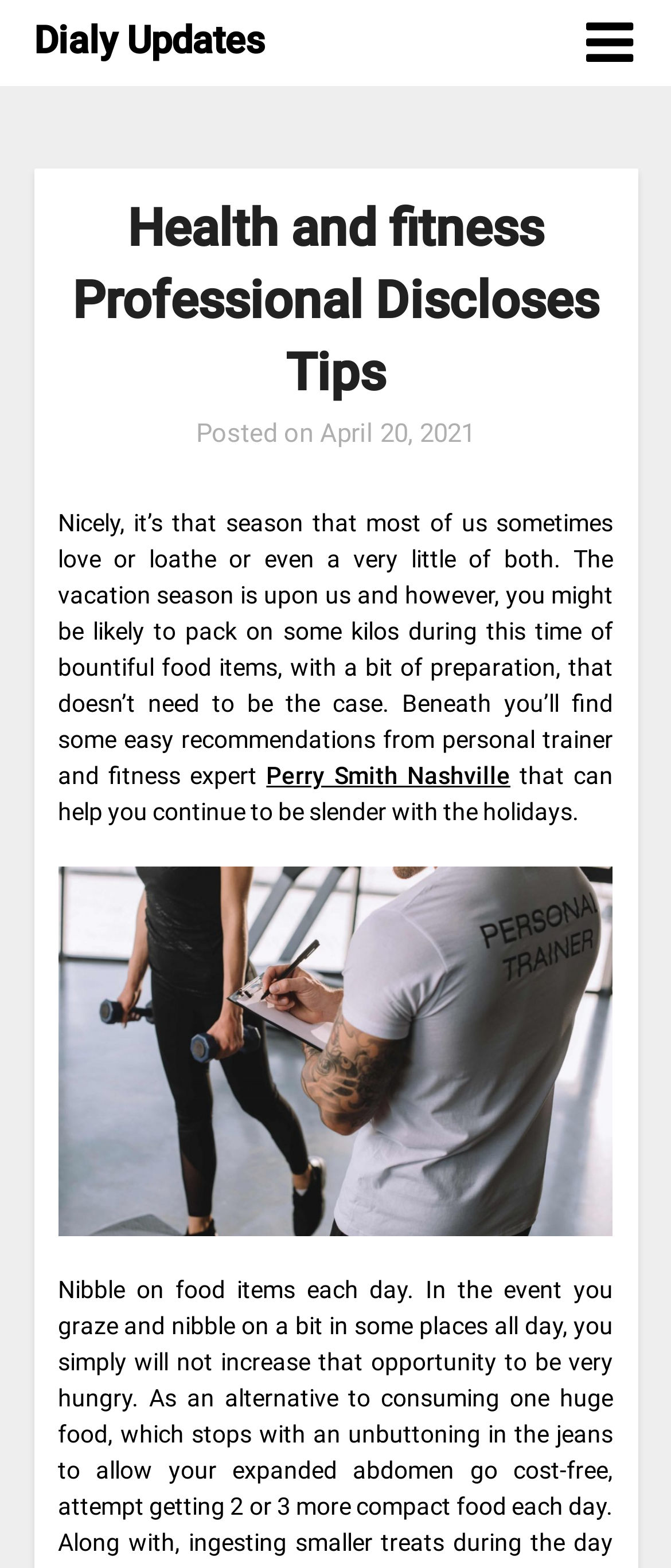Please provide a comprehensive response to the question based on the details in the image: What is the topic of the post?

I inferred the topic of the post by reading the text 'that can help you continue to be slender with the holidays' which is located in the paragraph below the heading.